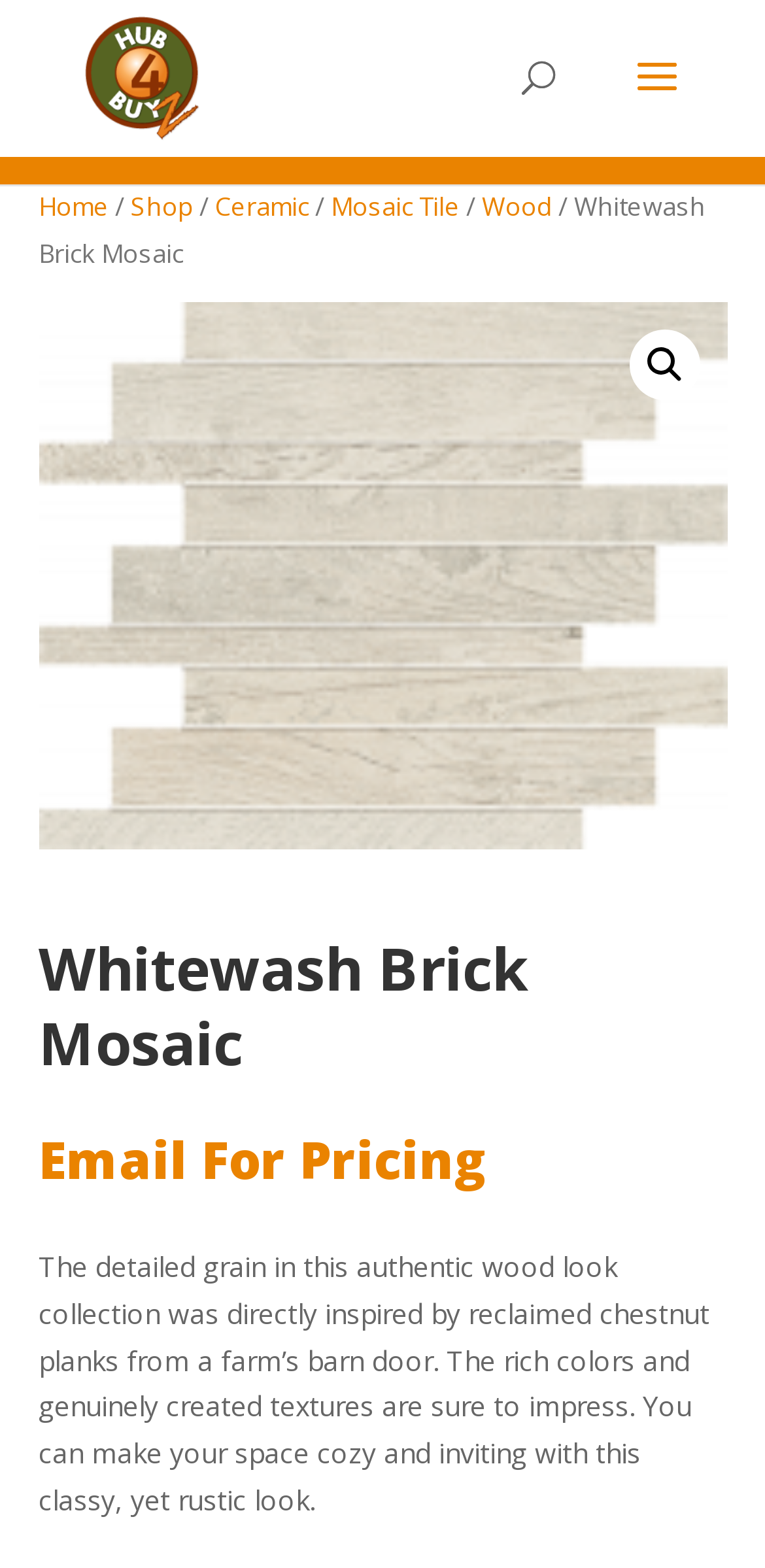Please respond to the question using a single word or phrase:
How many navigation links are there?

5